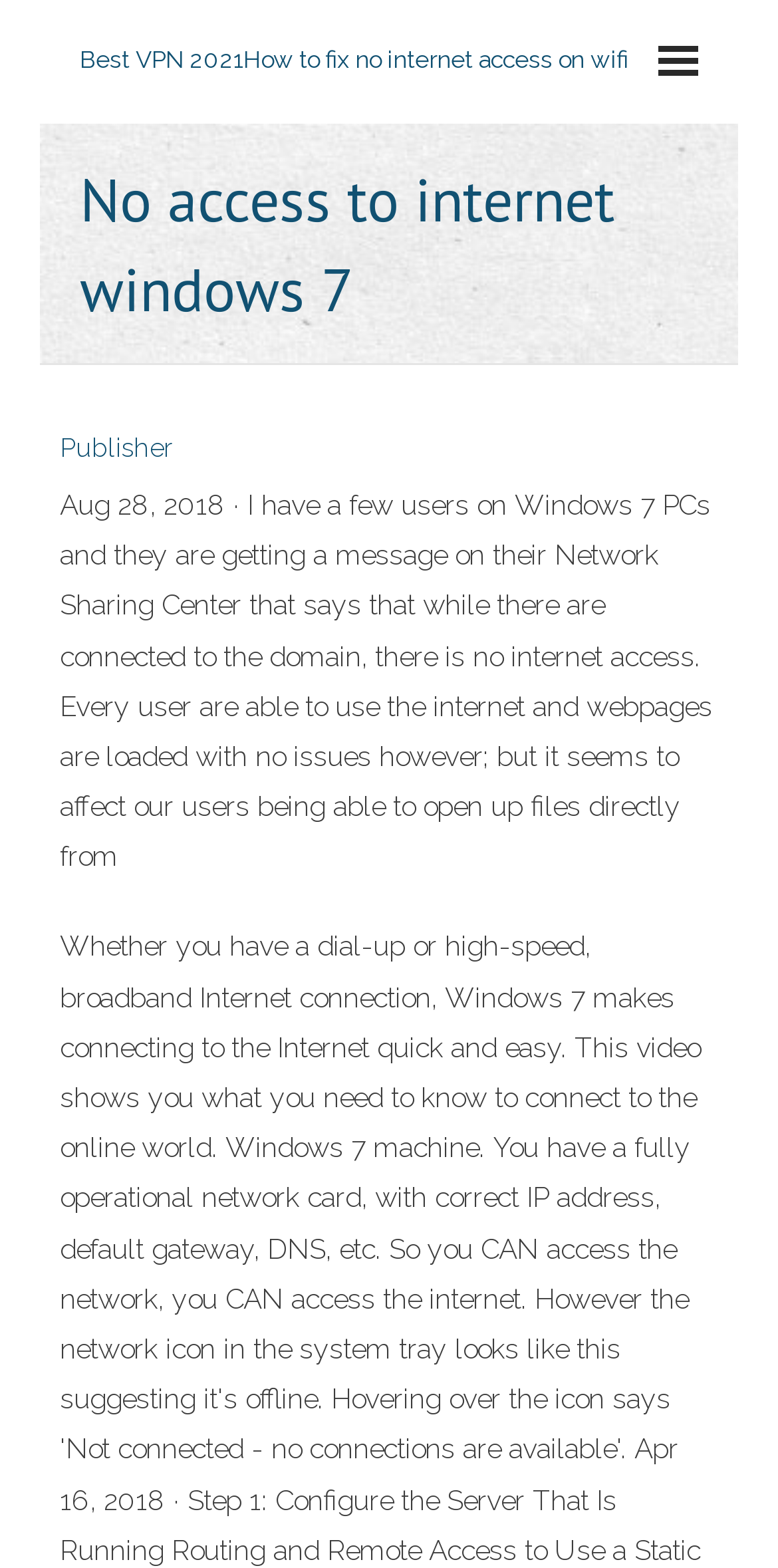What is the issue with Windows 7 PCs?
Based on the image content, provide your answer in one word or a short phrase.

No internet access